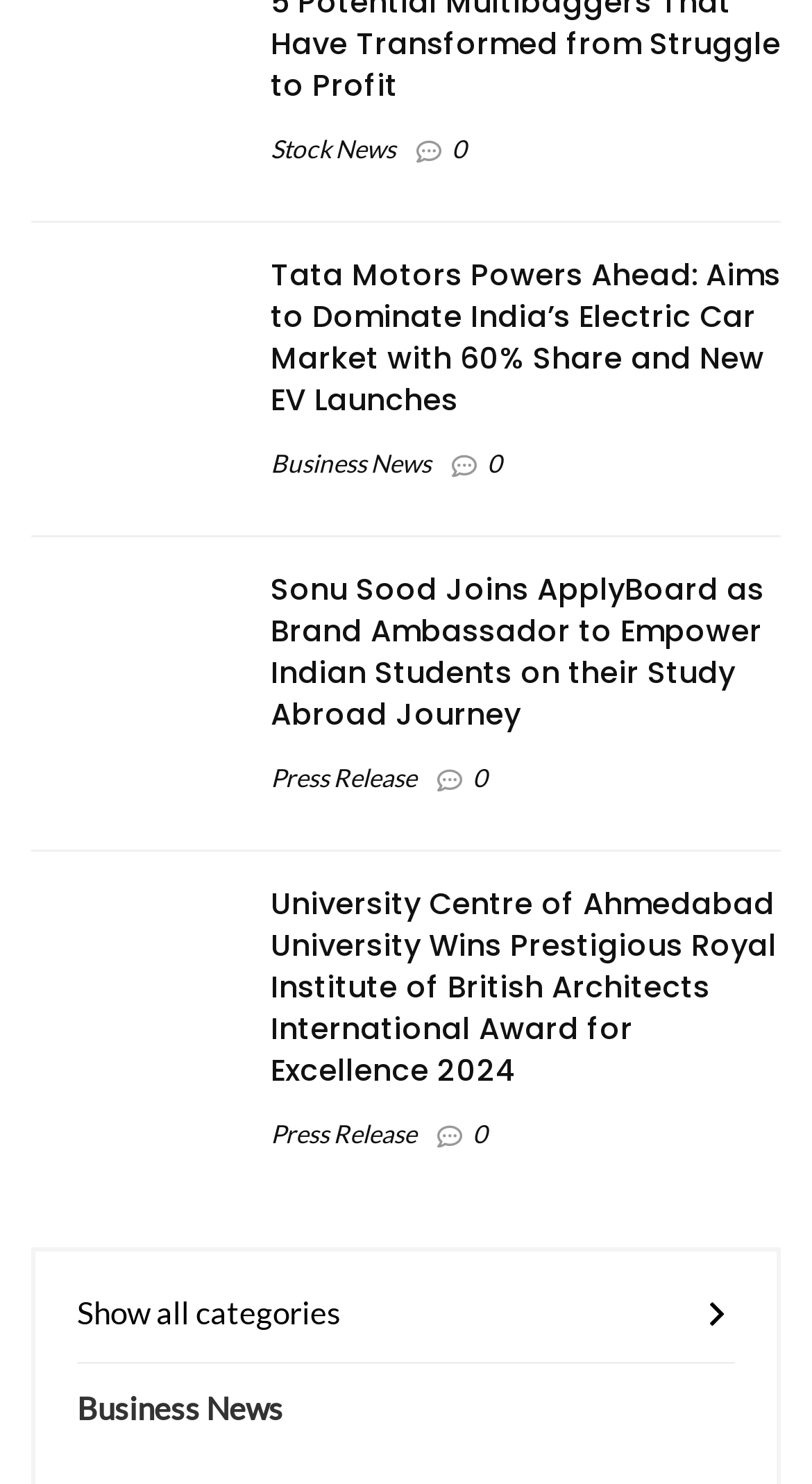Find the bounding box coordinates corresponding to the UI element with the description: "0". The coordinates should be formatted as [left, top, right, bottom], with values as floats between 0 and 1.

[0.6, 0.302, 0.618, 0.323]